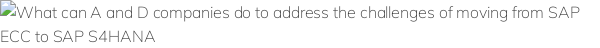Compose a detailed narrative for the image.

The image illustrates the challenges faced by aerospace and defense (A&D) companies in transitioning from SAP ECC to SAP S/4HANA. It includes a text description that prompts consideration of strategic responses and solutions that A&D firms can adopt to navigate this complex migration process. As organizations work to modernize their systems, this visual serves as a guide to understanding the key issues involved and develops awareness of effective strategies necessary for a successful transition to the SAP S/4HANA environment.